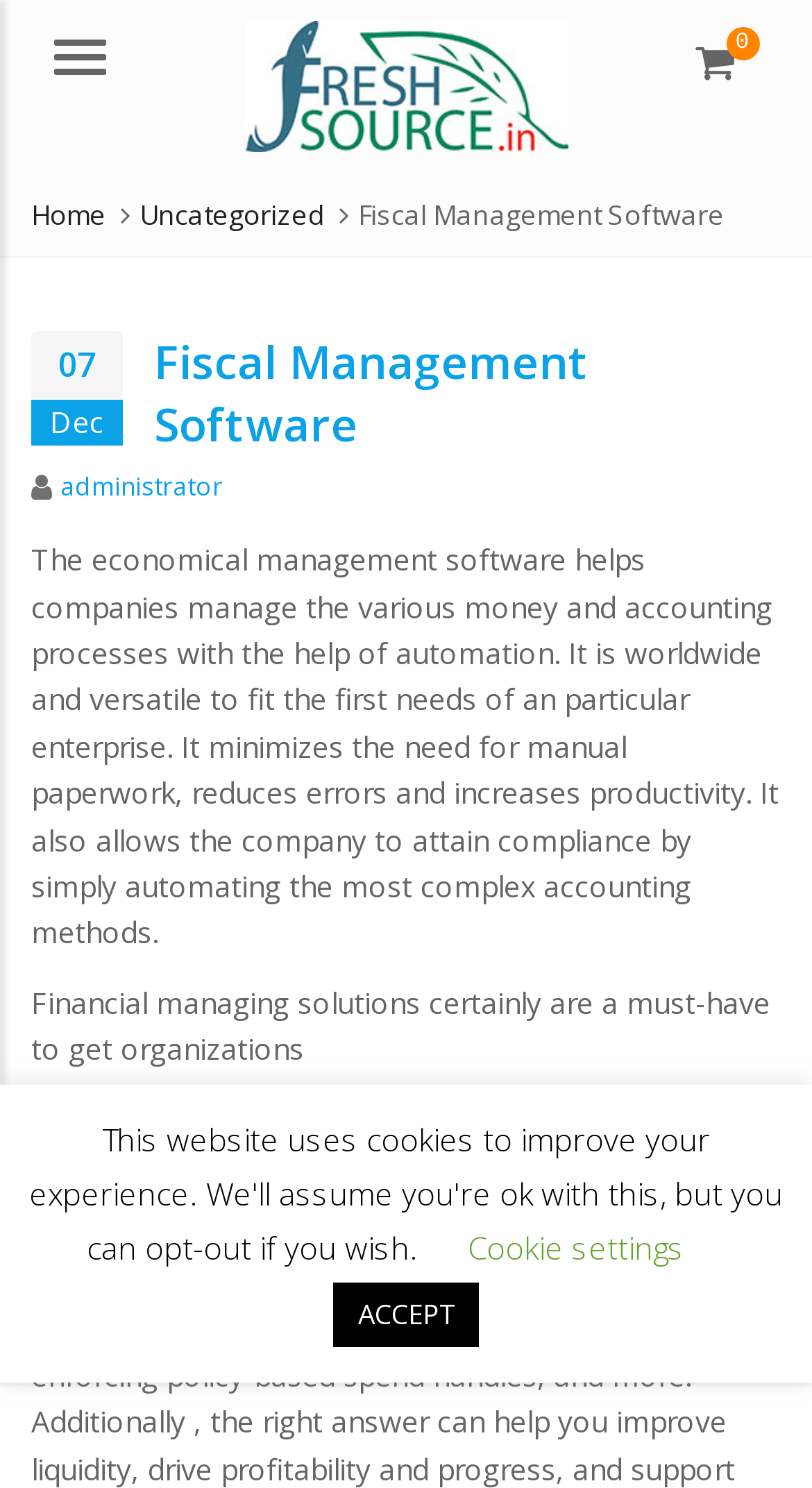Craft a detailed narrative of the webpage's structure and content.

The webpage is about fiscal management software, with a logo at the top center of the page. The logo is accompanied by a menu link to the left and a link with a shopping cart icon to the right. Below the logo, there are several navigation links, including "Home" and "Uncategorized", followed by a header that reads "Fiscal Management Software". 

On the top right corner, there are several icons, including a shopping cart, sidebar, wishlist, and account icons, each with a link. Below the header, there is a paragraph of text that describes the benefits of using fiscal management software, including automating accounting processes, reducing errors, and increasing productivity. 

Further down the page, there is another paragraph of text that highlights the importance of financial managing solutions for organizations. Below this, there is a link to an article about using financial tools for planning and budgeting. 

At the bottom of the page, there is a footer section with a link to the author and a copyright notice. There are also two buttons, one for cookie settings and another to accept cookies.